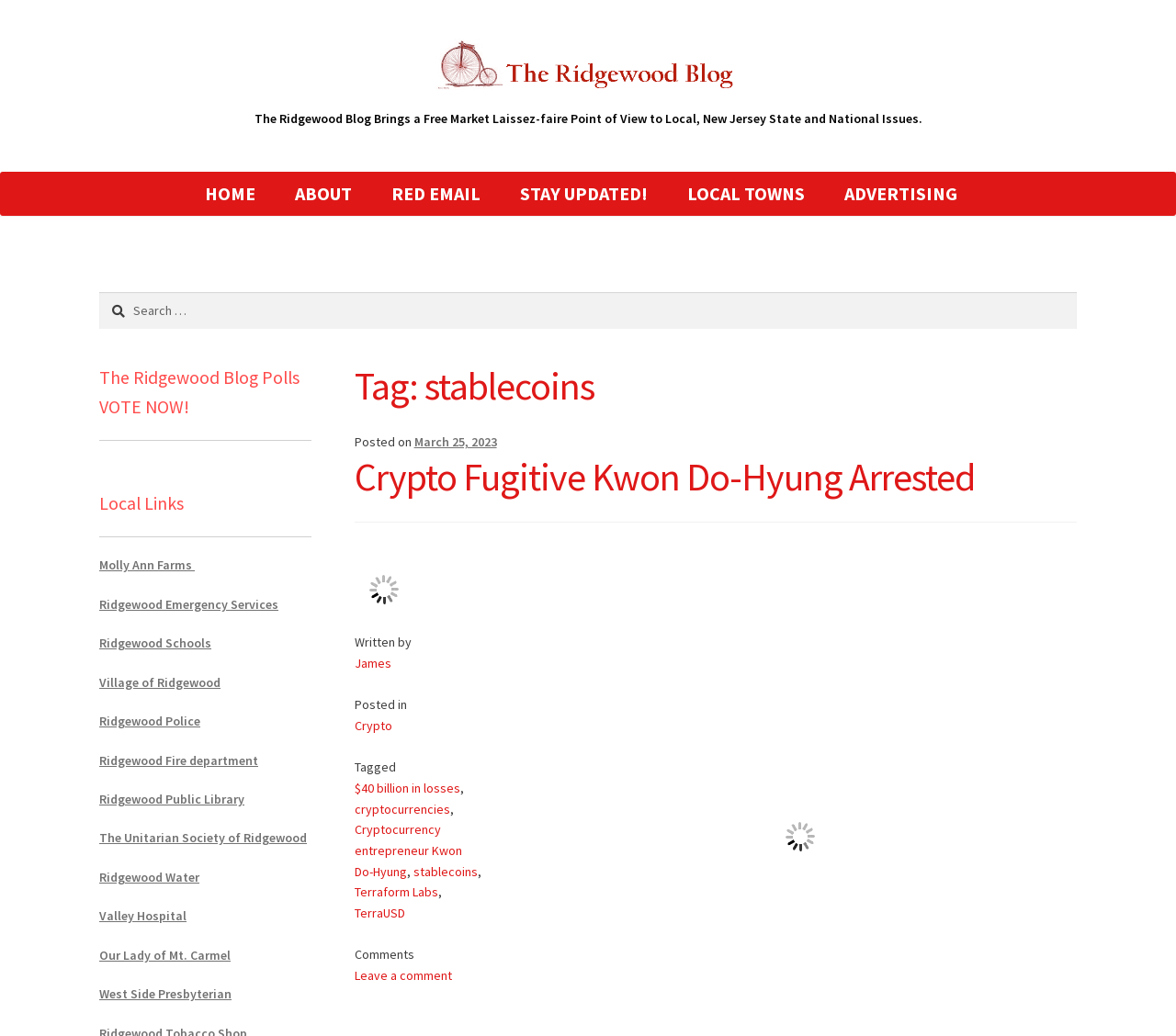Given the element description, predict the bounding box coordinates in the format (top-left x, top-left y, bottom-right x, bottom-right y). Make sure all values are between 0 and 1. Here is the element description: Ridgewood Water

[0.084, 0.839, 0.17, 0.855]